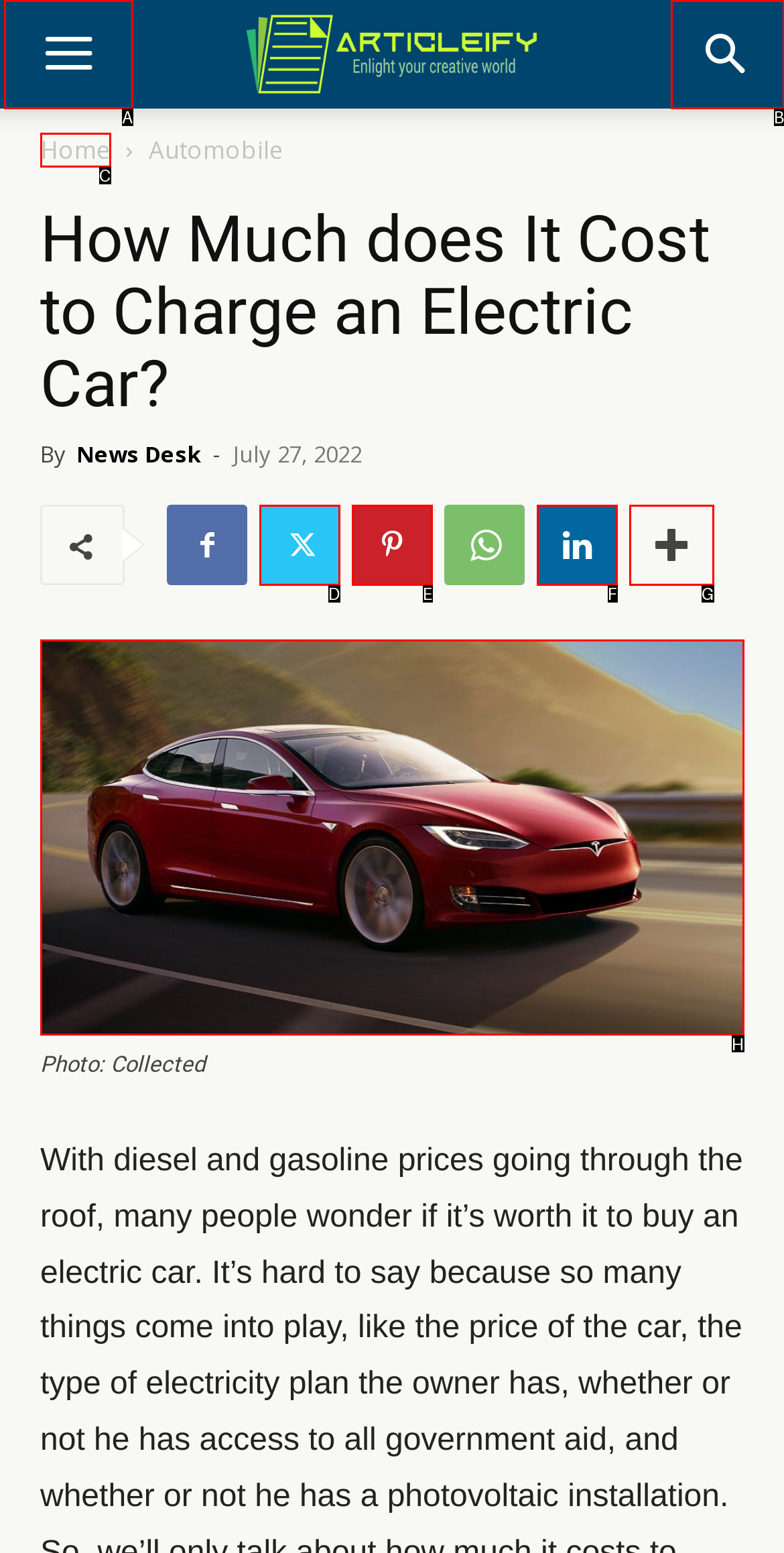Tell me which letter I should select to achieve the following goal: Search for something
Answer with the corresponding letter from the provided options directly.

B